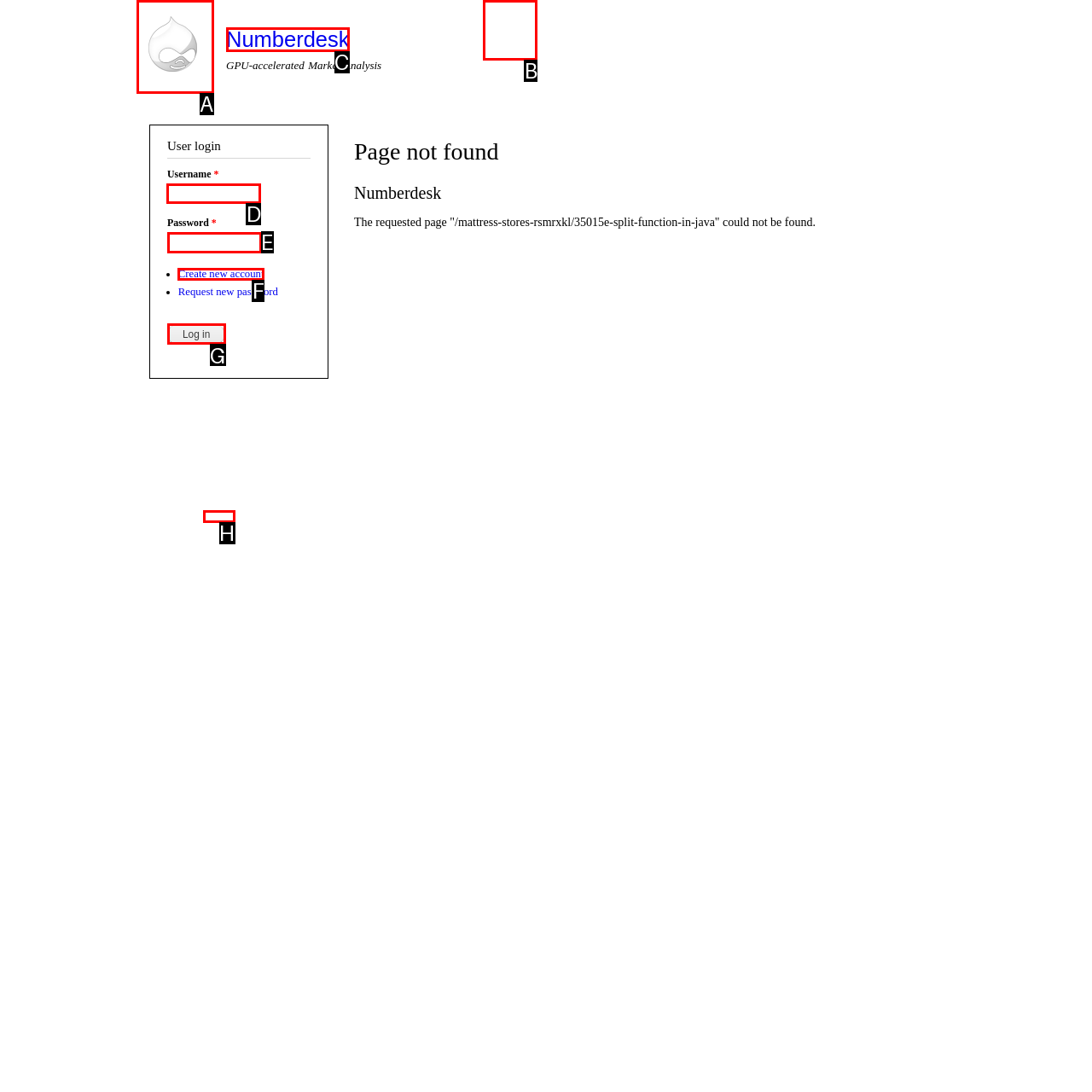Tell me which one HTML element I should click to complete the following task: Enter username
Answer with the option's letter from the given choices directly.

D